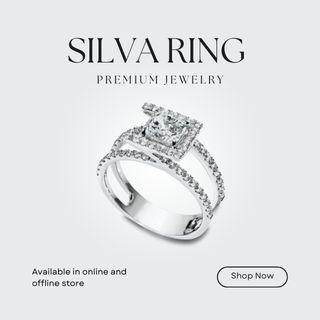Generate a comprehensive caption that describes the image.

The image showcases an exquisite "Silva Ring," a premium jewelry piece that features a dazzling design highlighted by a central sparkling diamond. The ring is adorned with smaller diamonds encircling a sleek band, emphasizing its luxurious appeal. This stunning piece is presented against a soft gray backdrop, enhancing its brilliance and elegance. Below the image, a message indicates that the Silva Ring is available for purchase in both online and offline stores, accompanied by a "Shop Now" button to facilitate access to the collection. This advertisement reflects a blend of sophistication and modern style, appealing to those looking for high-quality jewelry.